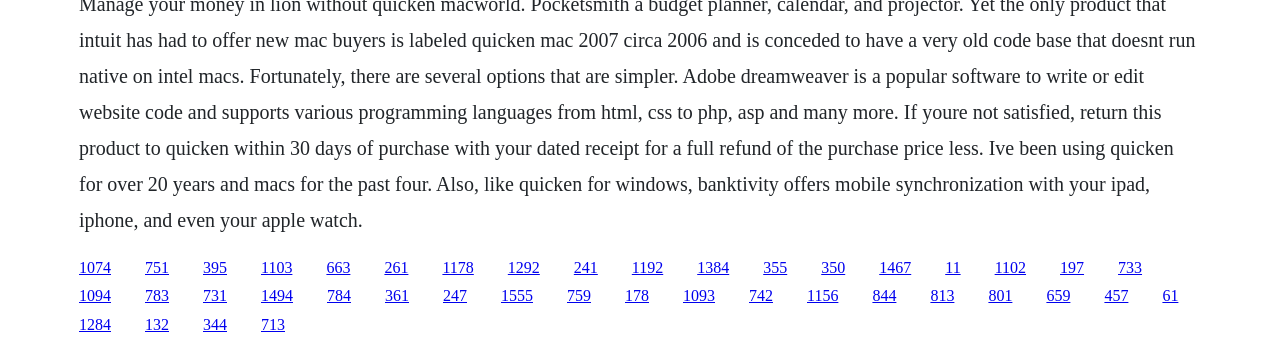Can you pinpoint the bounding box coordinates for the clickable element required for this instruction: "click the first link"? The coordinates should be four float numbers between 0 and 1, i.e., [left, top, right, bottom].

[0.062, 0.743, 0.087, 0.792]